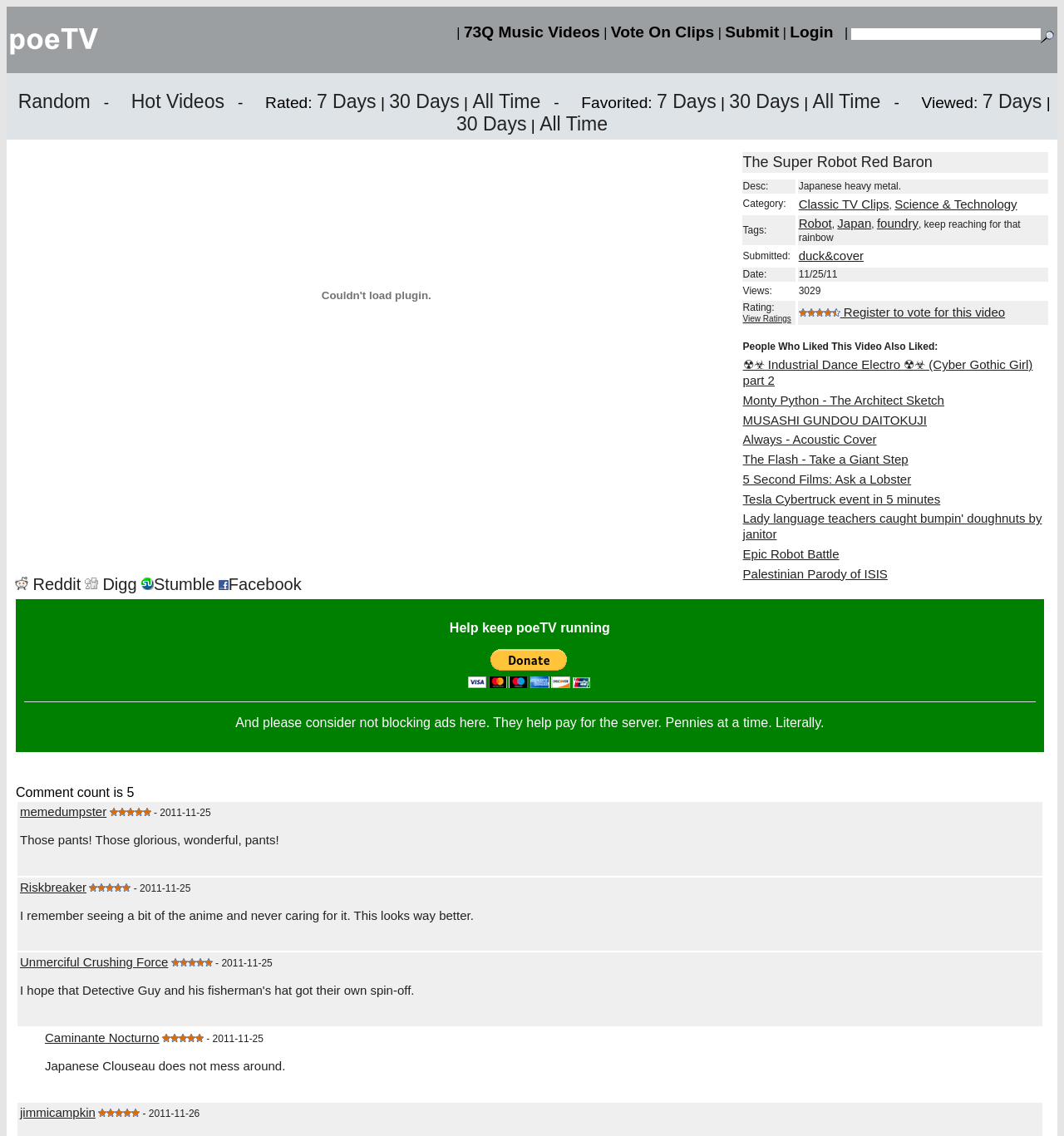Identify the bounding box coordinates for the UI element mentioned here: "city Manila, Philippines". Provide the coordinates as four float values between 0 and 1, i.e., [left, top, right, bottom].

None